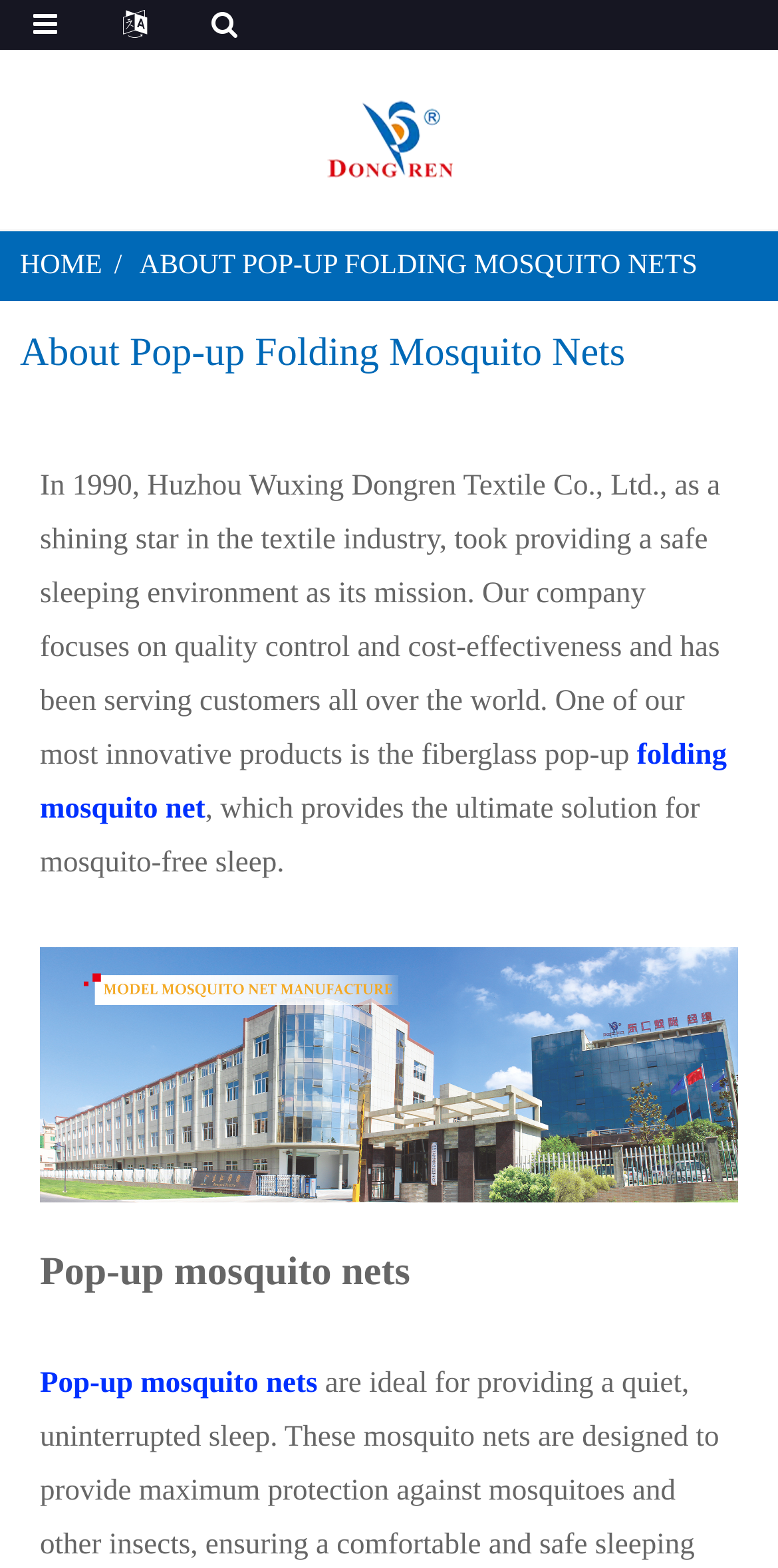Answer the following in one word or a short phrase: 
What is the company's focus?

quality control and cost-effectiveness